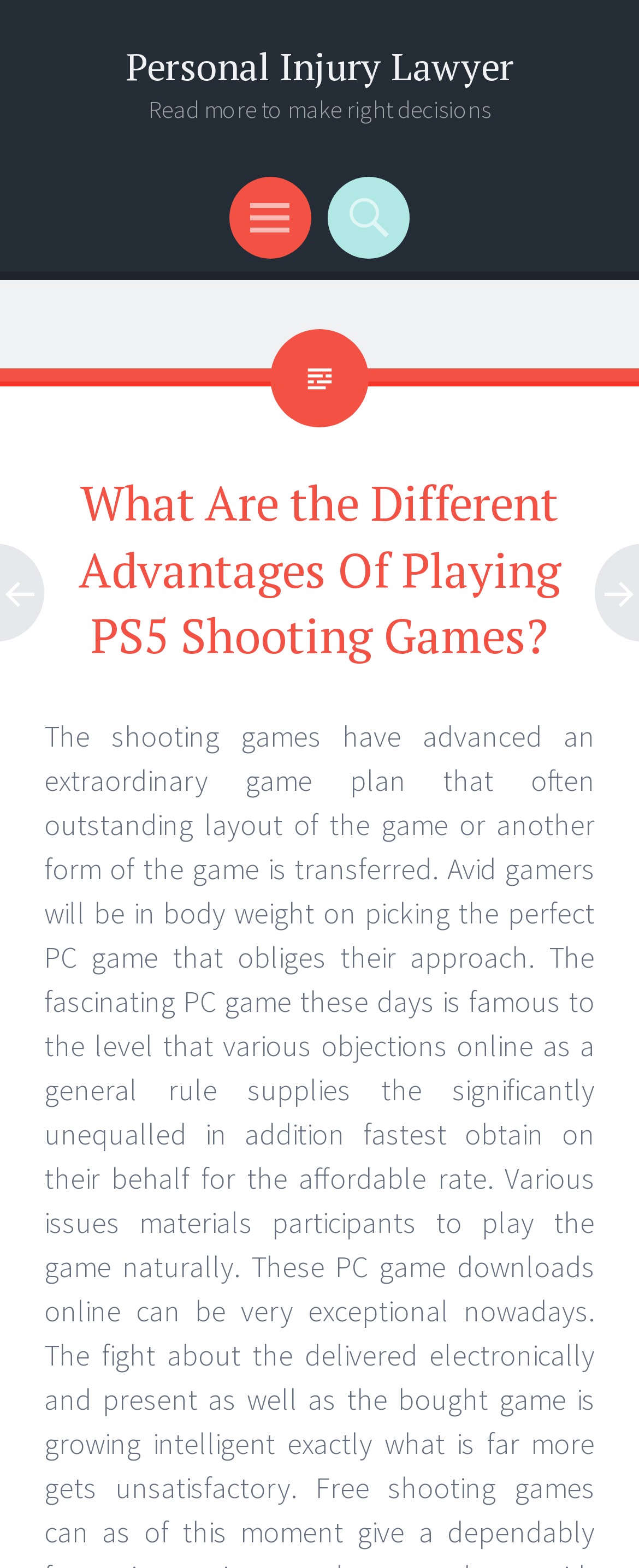Provide an in-depth description of the elements and layout of the webpage.

The webpage is about the advantages of playing PS5 shooting games, with a focus on personal injury lawyers. At the top, there is a heading that reads "Personal Injury Lawyer" with a link to the same text. Below this, there is another heading that says "Read more to make right decisions". 

To the right of these headings, there are two generic elements, "Menu" and "Search", positioned side by side. The "Search" element contains a header with the title "What Are the Different Advantages Of Playing PS5 Shooting Games?", which is the main topic of the webpage.